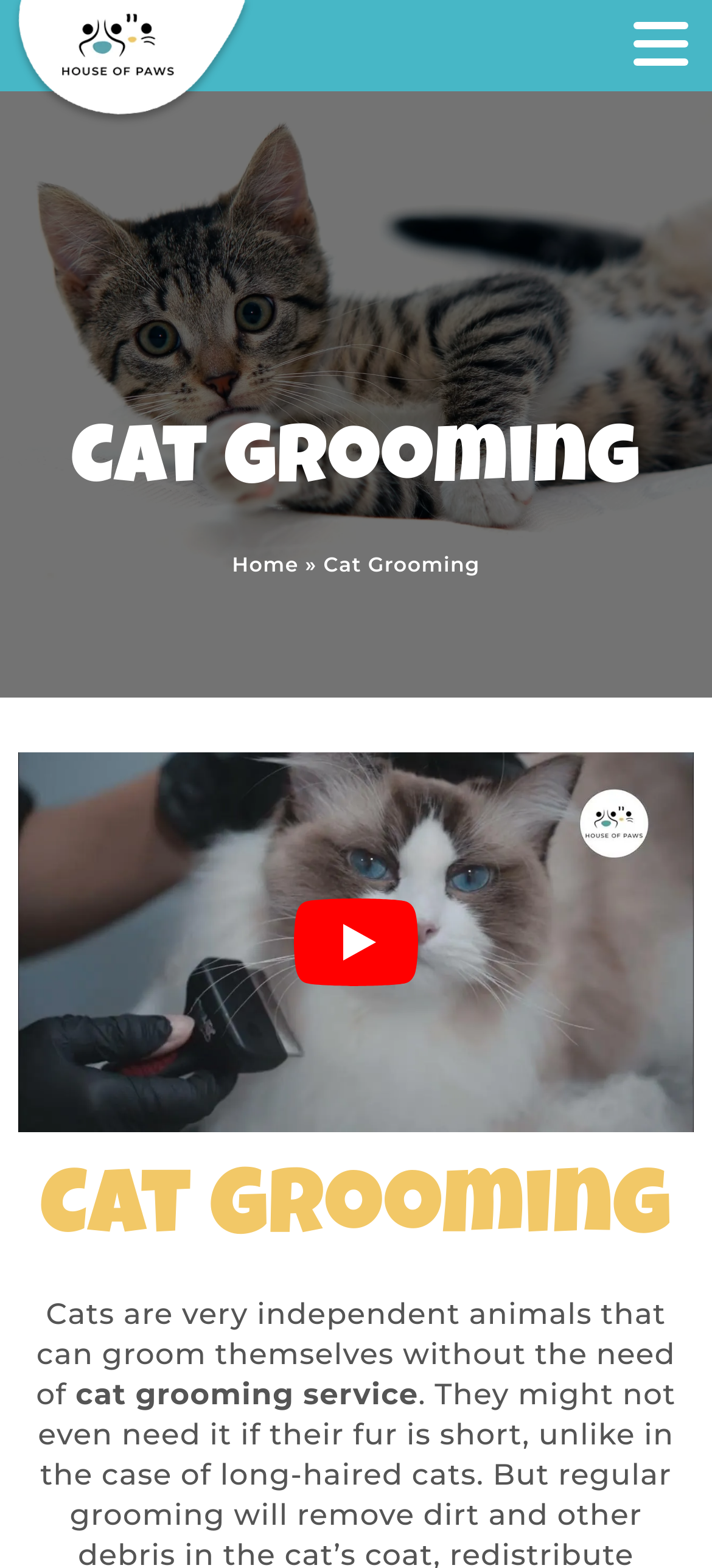What is the purpose of the service?
Look at the image and answer with only one word or phrase.

To groom cats